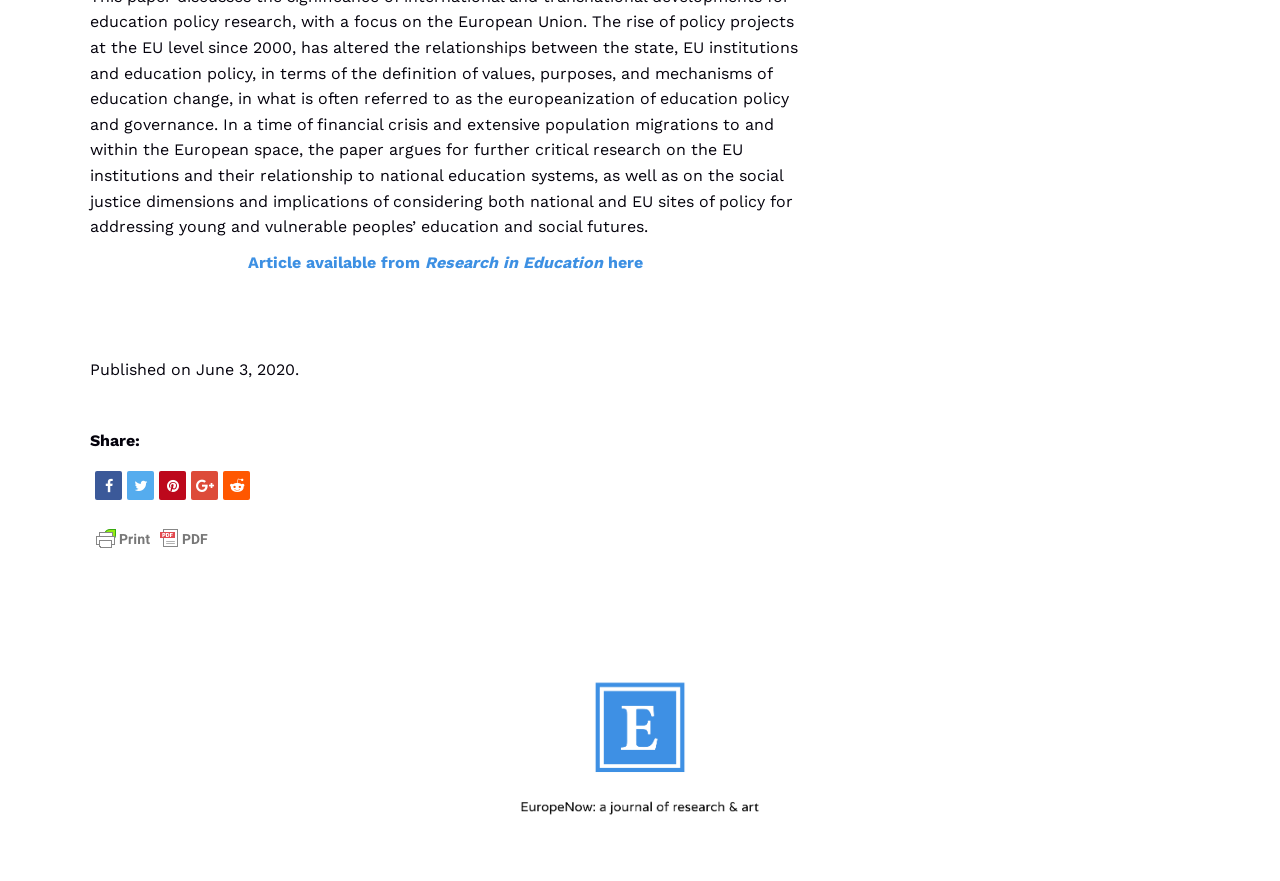Give a one-word or short phrase answer to the question: 
What is the function of the 'Print Friendly, PDF & Email' button?

To print or save the article